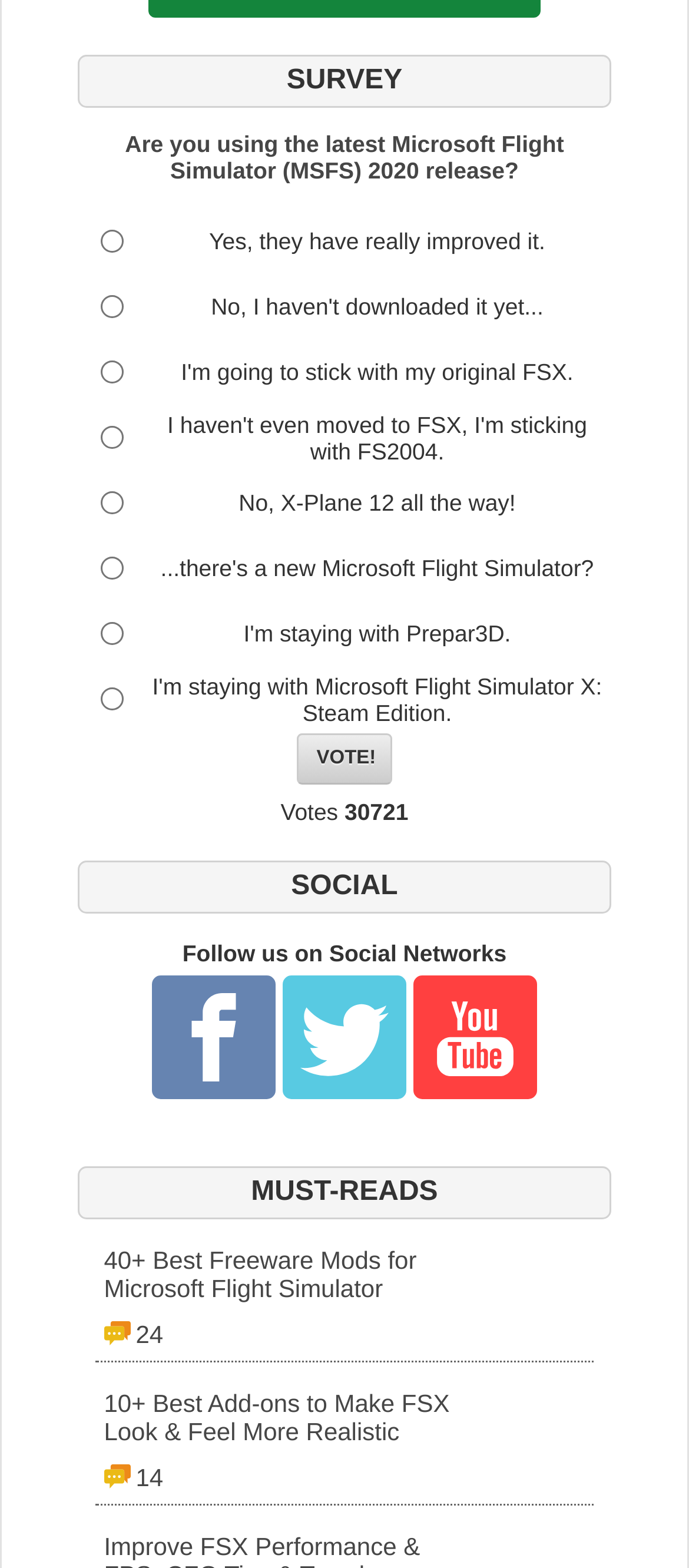Please determine the bounding box coordinates for the element that should be clicked to follow these instructions: "Click the 'Submit' button".

None